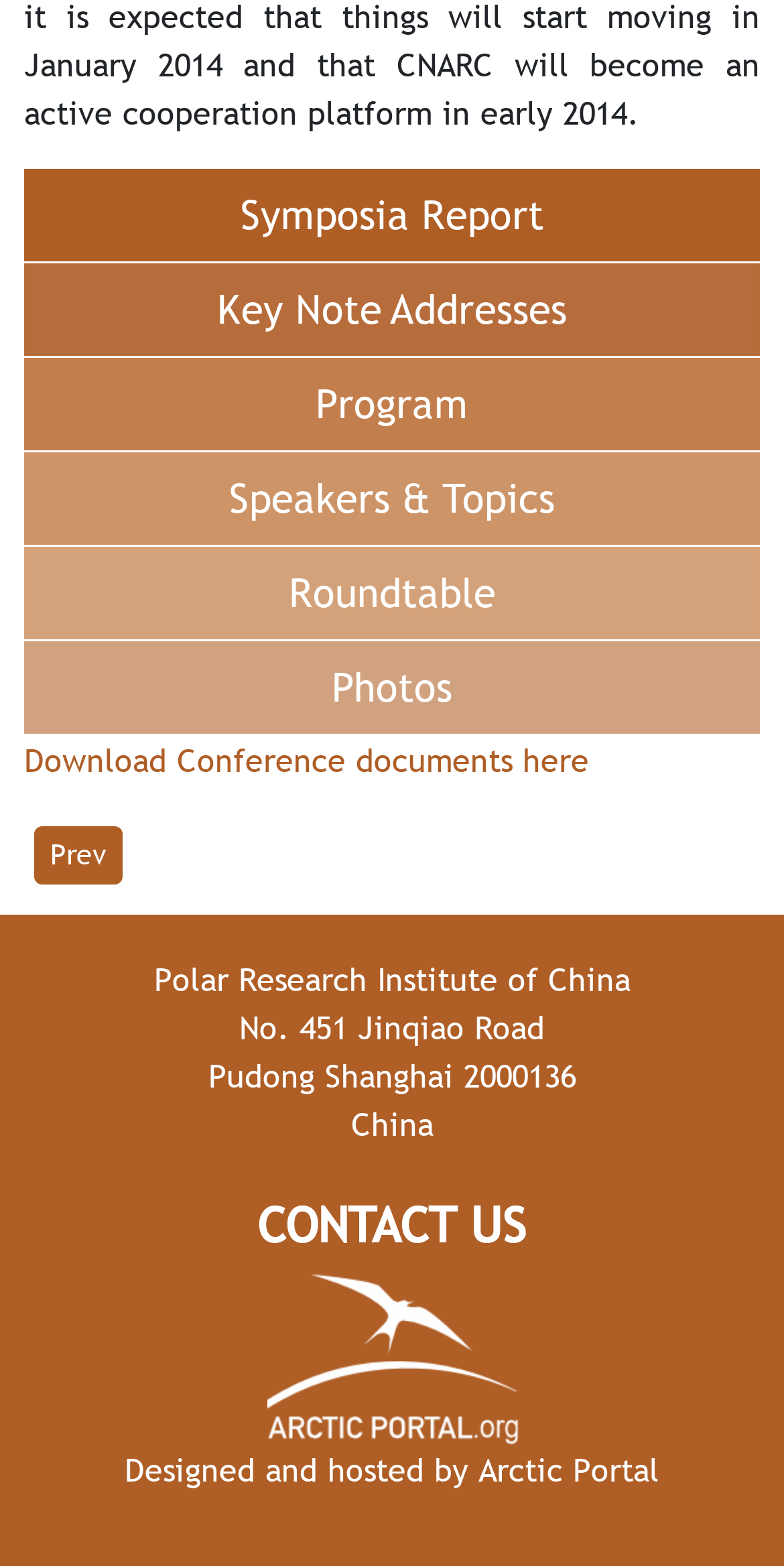Please identify the coordinates of the bounding box that should be clicked to fulfill this instruction: "Click on Symposia Report".

[0.031, 0.108, 0.969, 0.167]